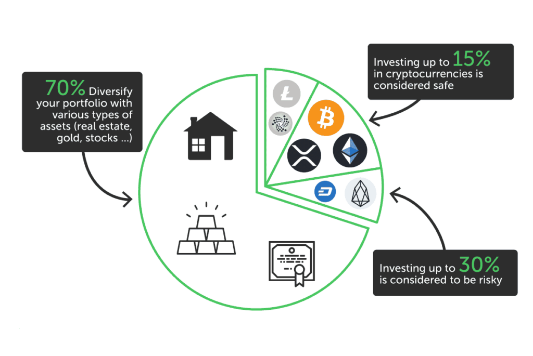Provide an in-depth description of all elements within the image.

The image illustrates key strategies for effective cryptocurrency investment within a diversified portfolio. A pie chart serves as the focal point, emphasizing a balanced investment approach. 

- The left section highlights the advice to allocate **70%** of your portfolio across various asset types, such as real estate, gold, and stocks, ensuring stability and risk management.
- A graphic representation of different cryptocurrencies, including Bitcoin and Ethereum, suggests that investing up to **15%** in cryptocurrencies is generally considered a safe practice.
- Conversely, it is advised that allocating up to **30%** in cryptocurrencies is seen as **risky**, highlighting the need for careful consideration in investment decisions.

This visual aids in understanding the importance of diversification along with strategic limits on cryptocurrency investments to mitigate potential risks.